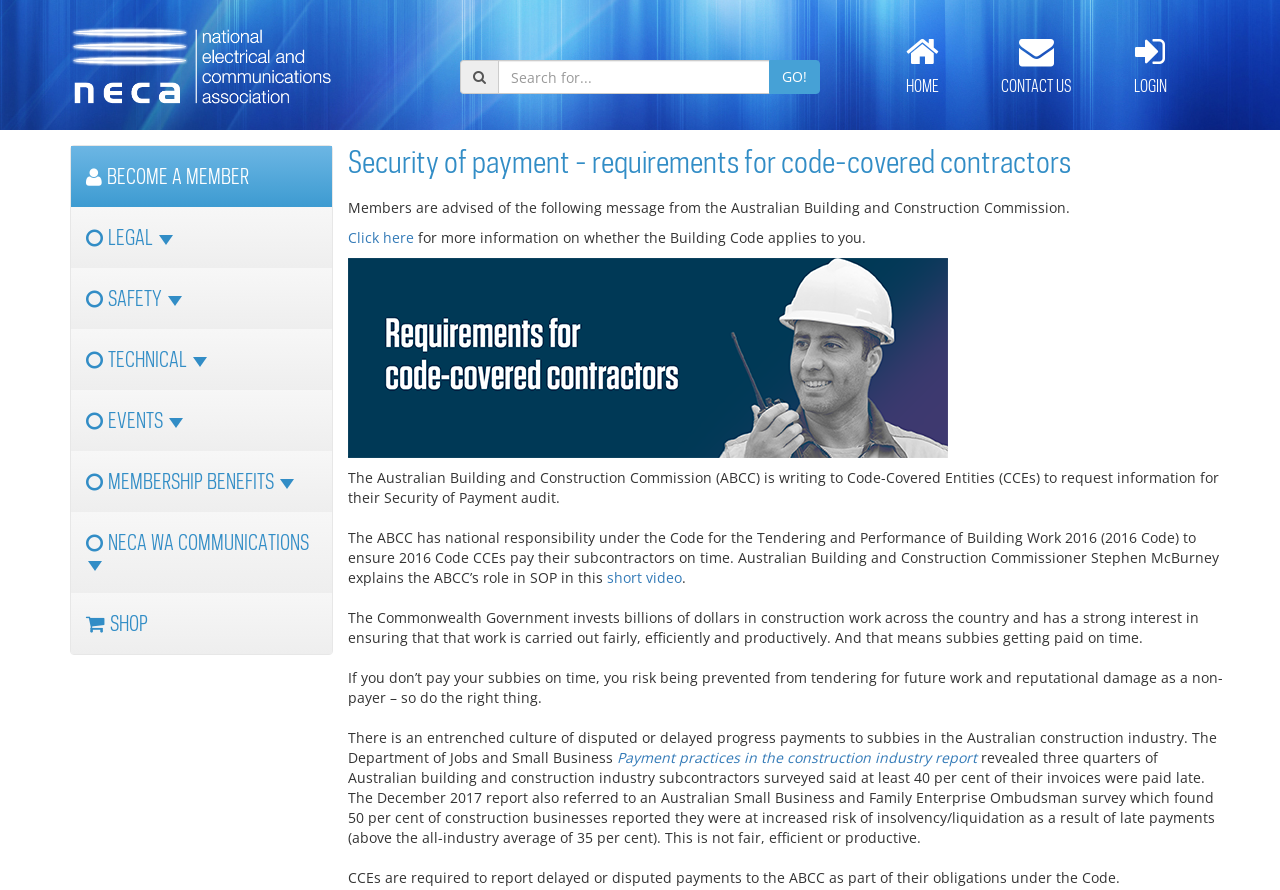Please determine the bounding box coordinates of the element to click on in order to accomplish the following task: "Click on HOME". Ensure the coordinates are four float numbers ranging from 0 to 1, i.e., [left, top, right, bottom].

[0.681, 0.087, 0.77, 0.108]